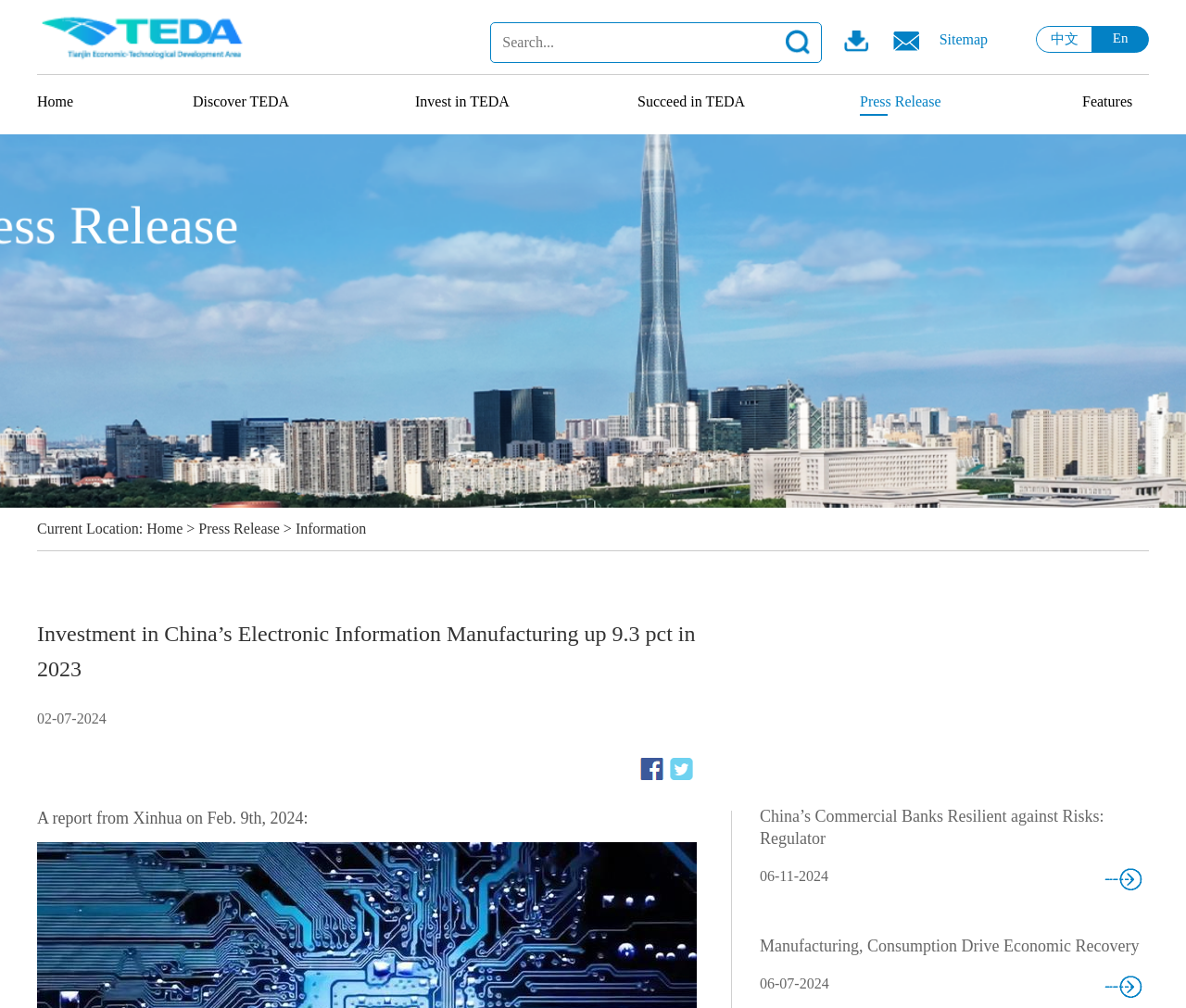Identify the bounding box of the HTML element described here: "Terms & Conditions for Individuals". Provide the coordinates as four float numbers between 0 and 1: [left, top, right, bottom].

None